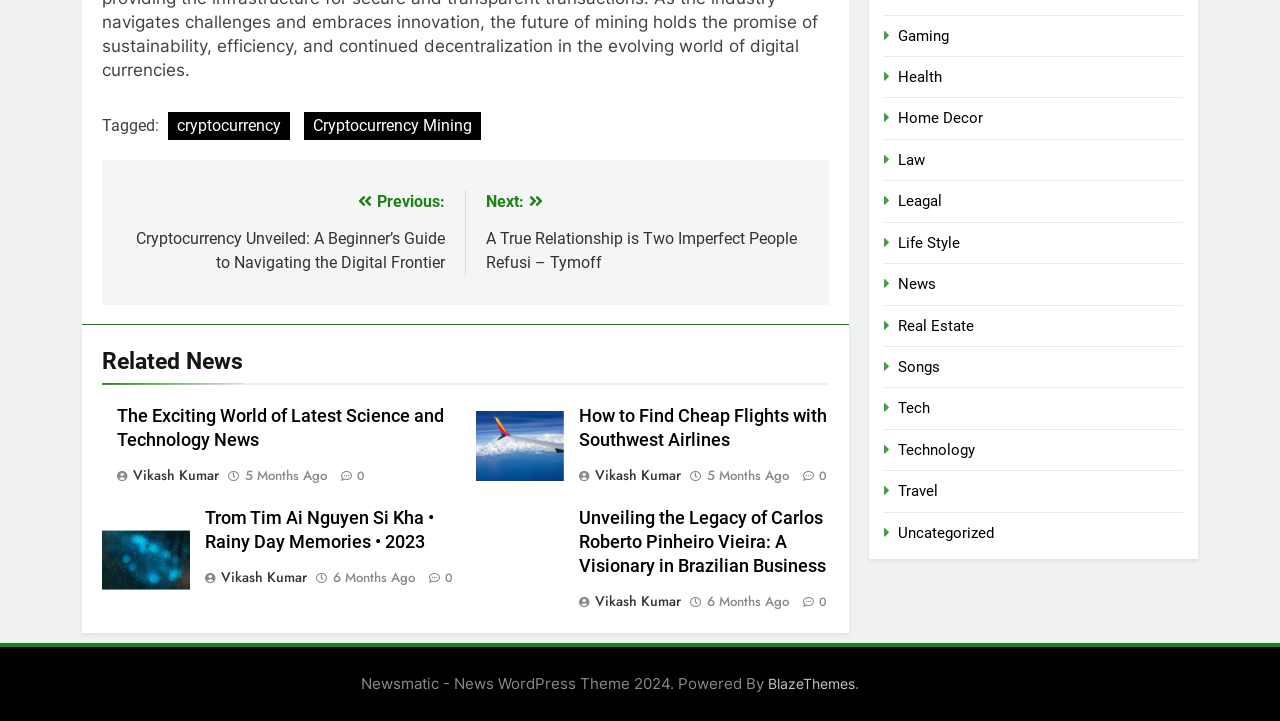Using the provided description Songs, find the bounding box coordinates for the UI element. Provide the coordinates in (top-left x, top-left y, bottom-right x, bottom-right y) format, ensuring all values are between 0 and 1.

[0.702, 0.496, 0.735, 0.521]